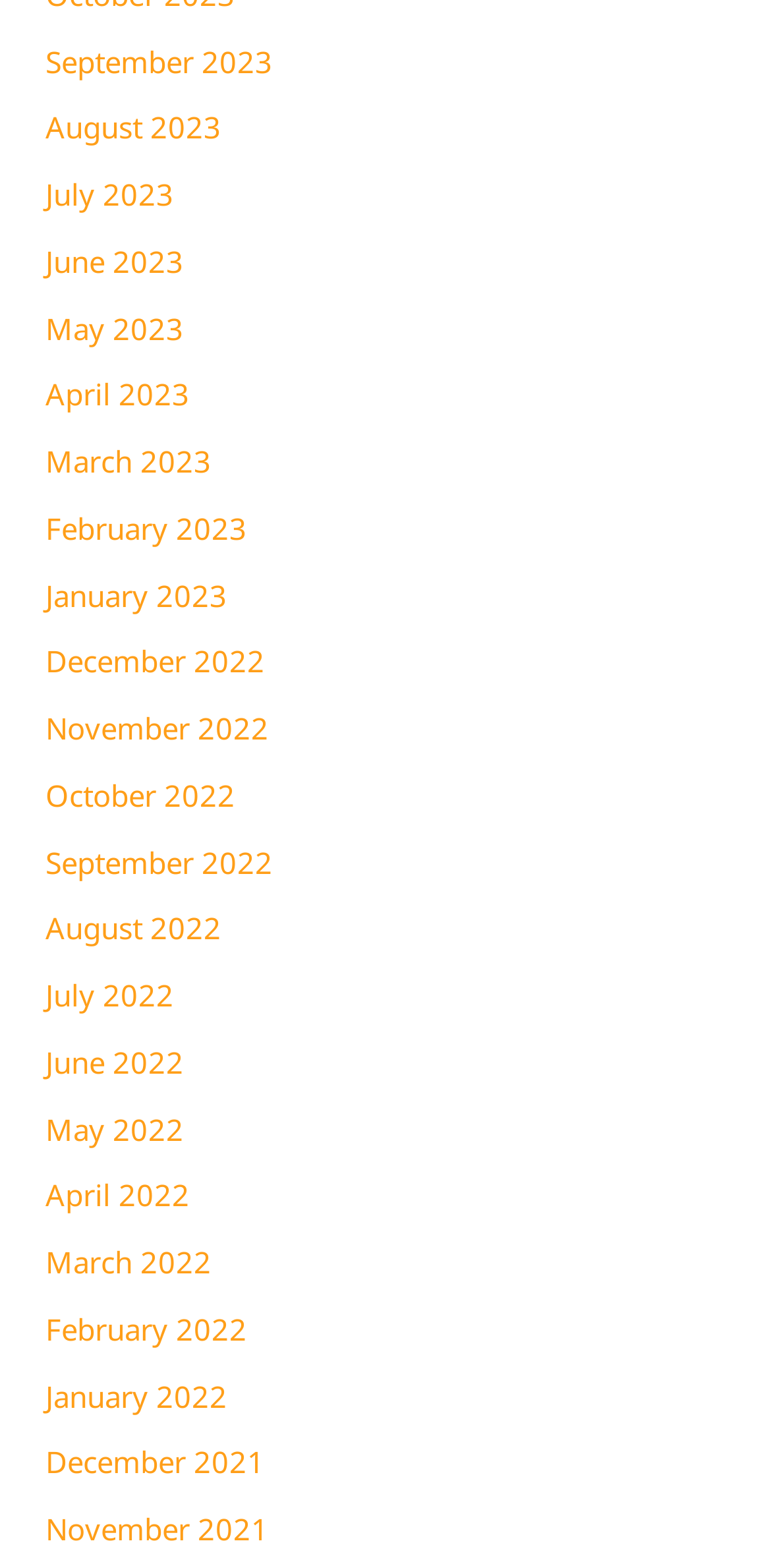Locate the UI element described as follows: "December 2021". Return the bounding box coordinates as four float numbers between 0 and 1 in the order [left, top, right, bottom].

[0.059, 0.92, 0.344, 0.945]